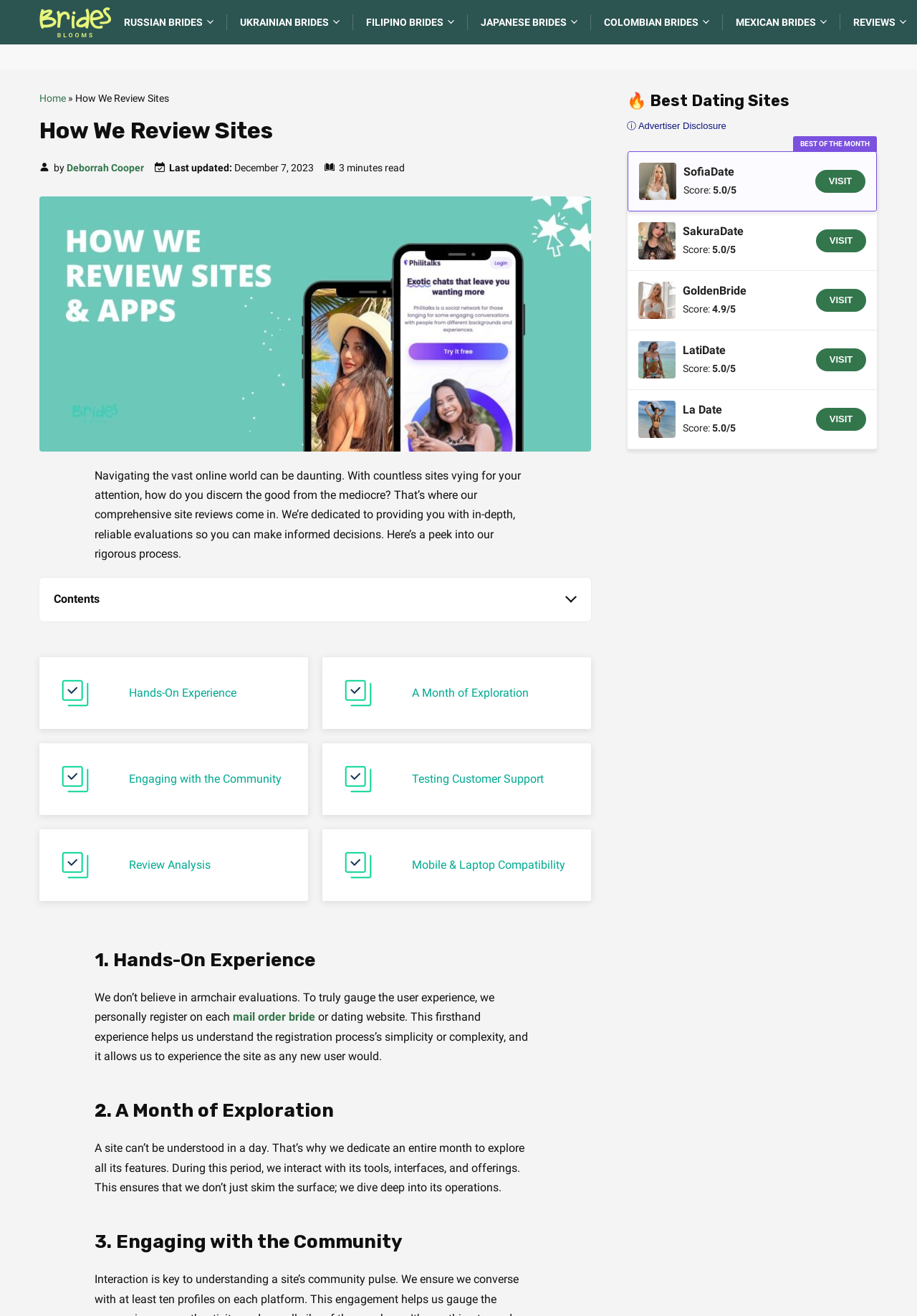Identify the bounding box coordinates of the element that should be clicked to fulfill this task: "Explore the 'FILIPINO BRIDES' section". The coordinates should be provided as four float numbers between 0 and 1, i.e., [left, top, right, bottom].

[0.399, 0.0, 0.495, 0.038]